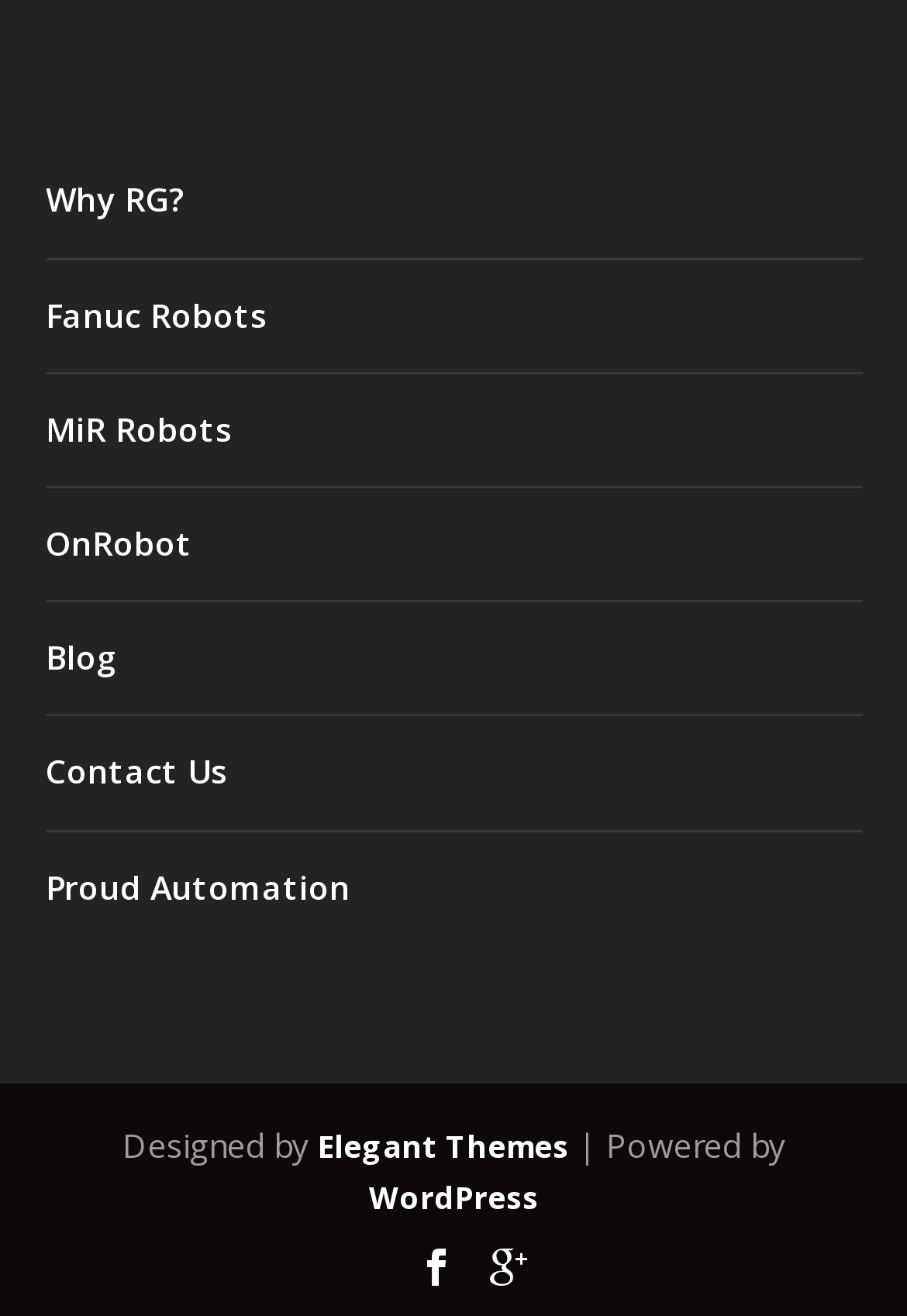Find the bounding box coordinates of the clickable area that will achieve the following instruction: "Read the 'Blog'".

[0.05, 0.483, 0.129, 0.516]